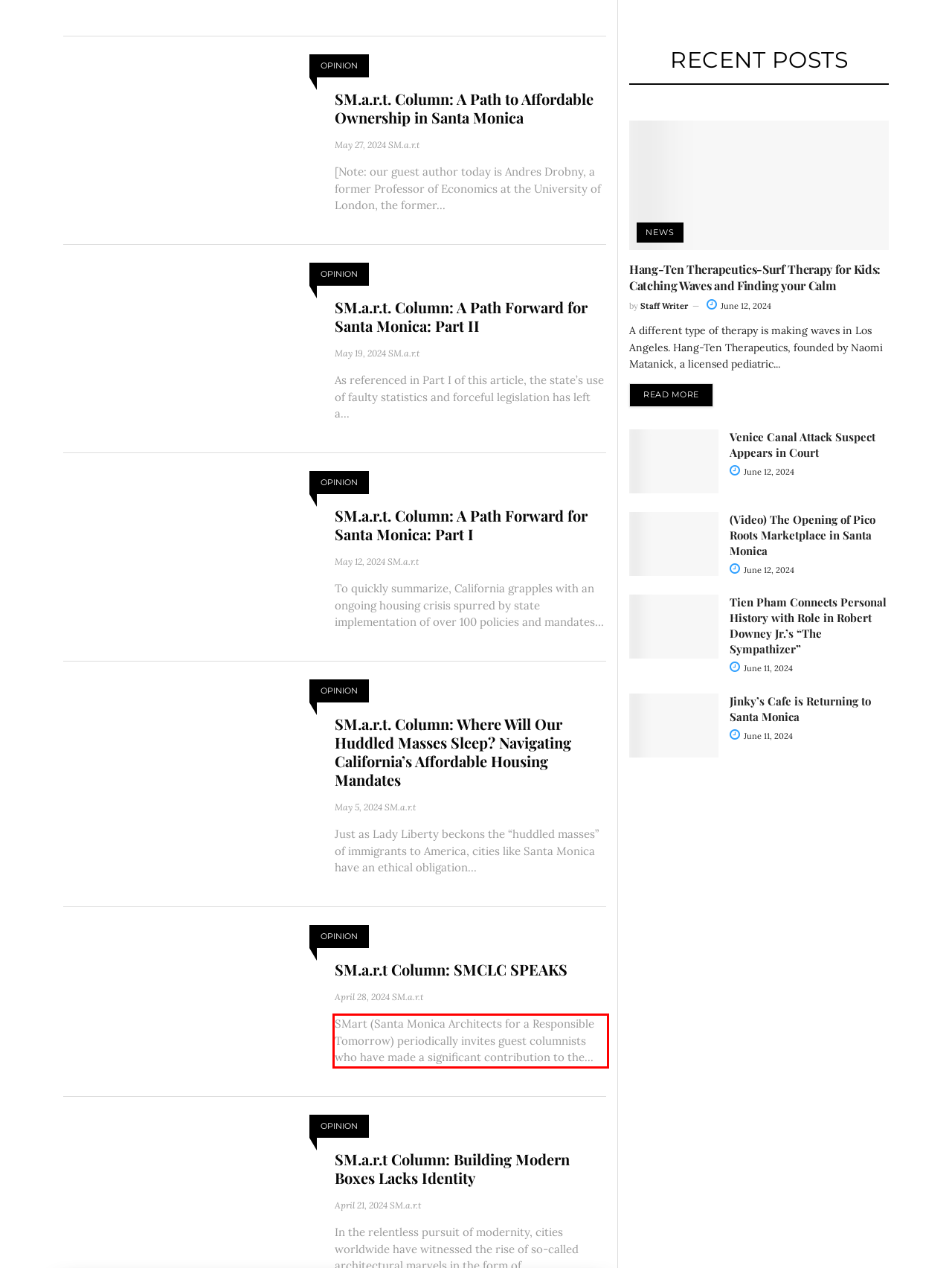Given a screenshot of a webpage, identify the red bounding box and perform OCR to recognize the text within that box.

SMart (Santa Monica Architects for a Responsible Tomorrow) periodically invites guest columnists who have made a significant contribution to the...